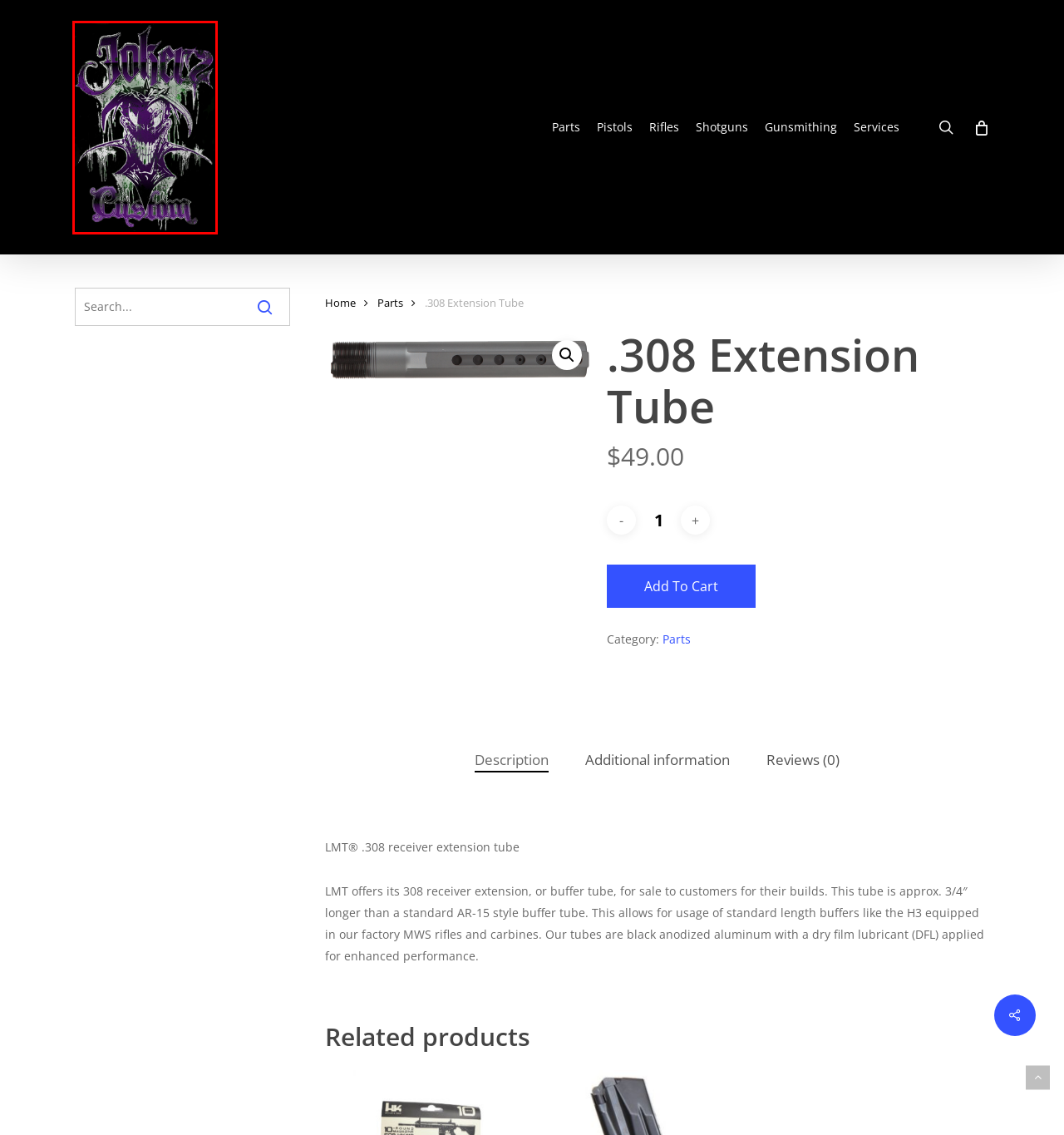Examine the screenshot of a webpage with a red rectangle bounding box. Select the most accurate webpage description that matches the new webpage after clicking the element within the bounding box. Here are the candidates:
A. Services – Jokerz Custom
B. Shotguns – Jokerz Custom
C. Pistols – Jokerz Custom
D. Cart – Jokerz Custom
E. Gunsmithing – Jokerz Custom
F. Parts – Jokerz Custom
G. Jokerz Custom
H. Rifles – Jokerz Custom

G